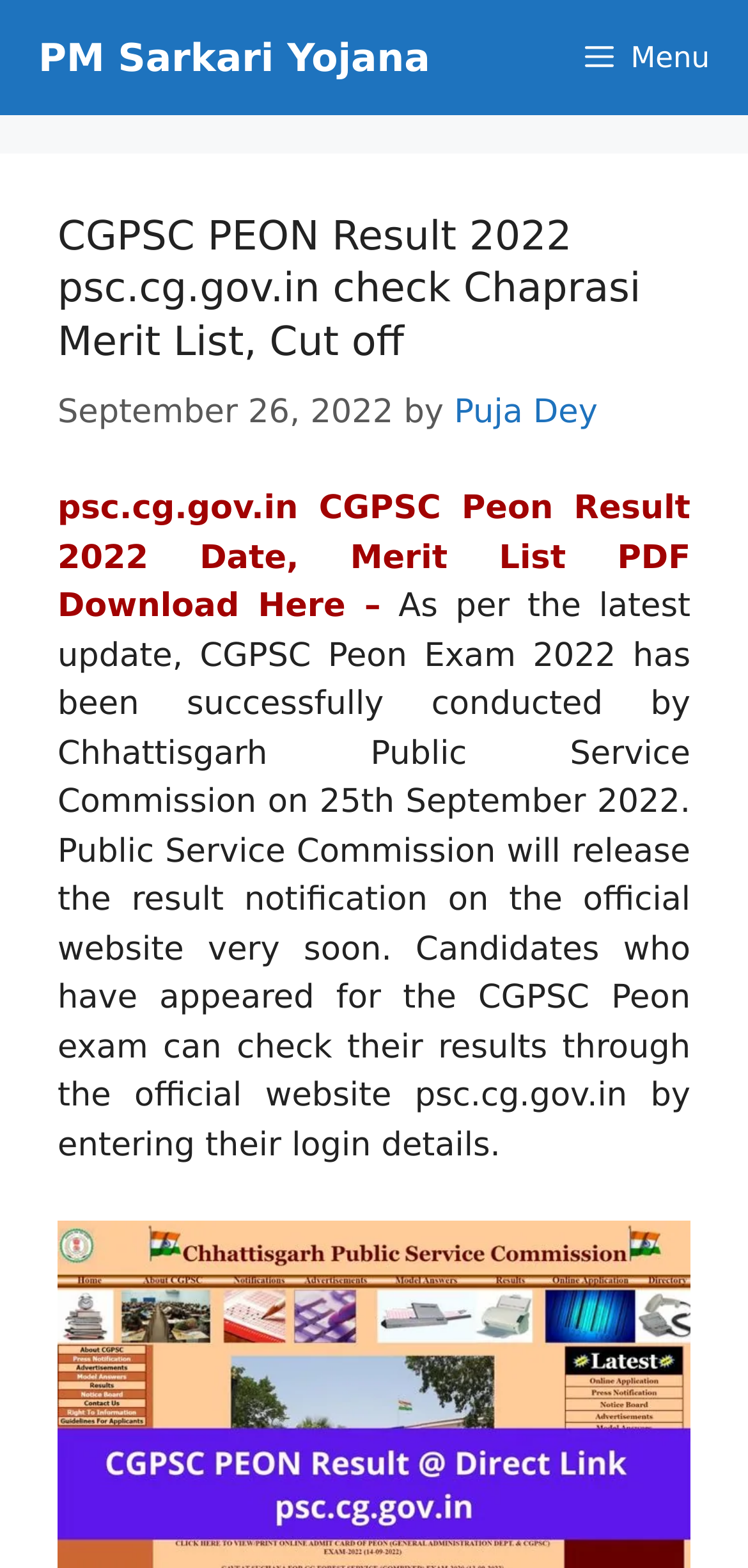Observe the image and answer the following question in detail: What is the website to check CGPSC Peon Result 2022?

The answer can be found in the paragraph that starts with 'psc.cg.gov.in CGPSC Peon Result 2022 Date, Merit List PDF Download Here –'. It mentions that candidates can check their results through the official website psc.cg.gov.in by entering their login details.